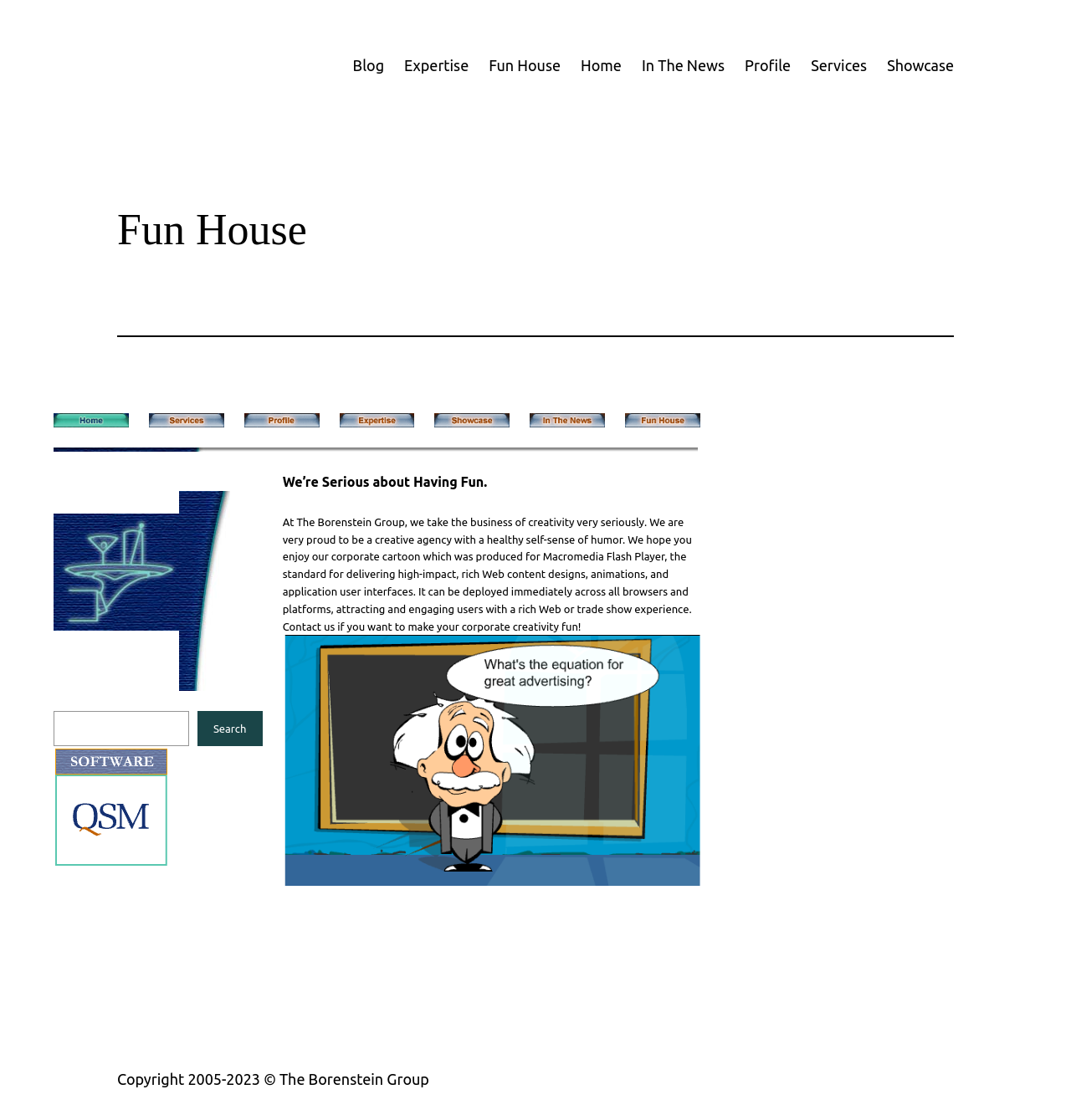Answer the question briefly using a single word or phrase: 
What is the name of the creative agency?

The Borenstein Group